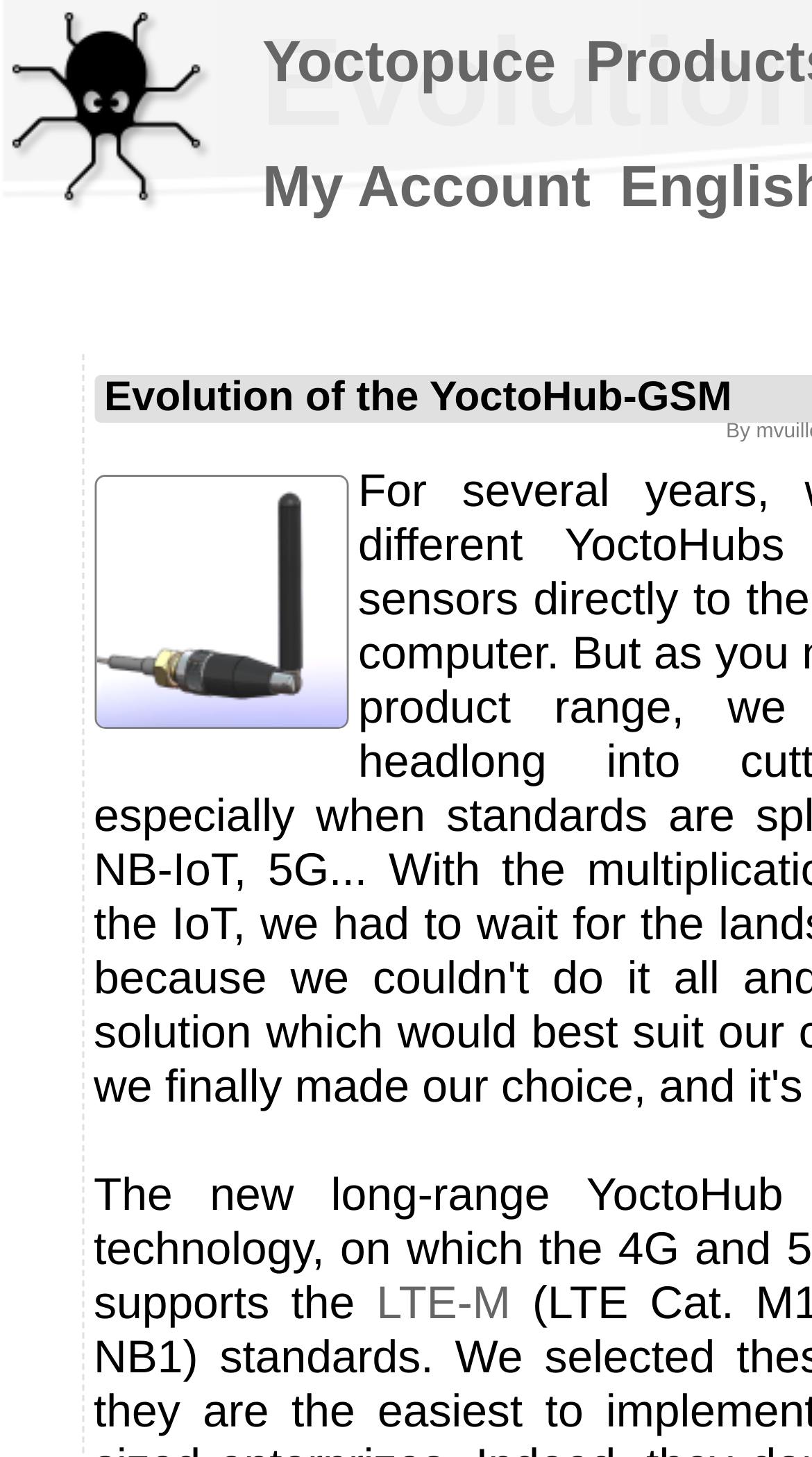Find and extract the text of the primary heading on the webpage.

Evolution of the YoctoHub-GSM